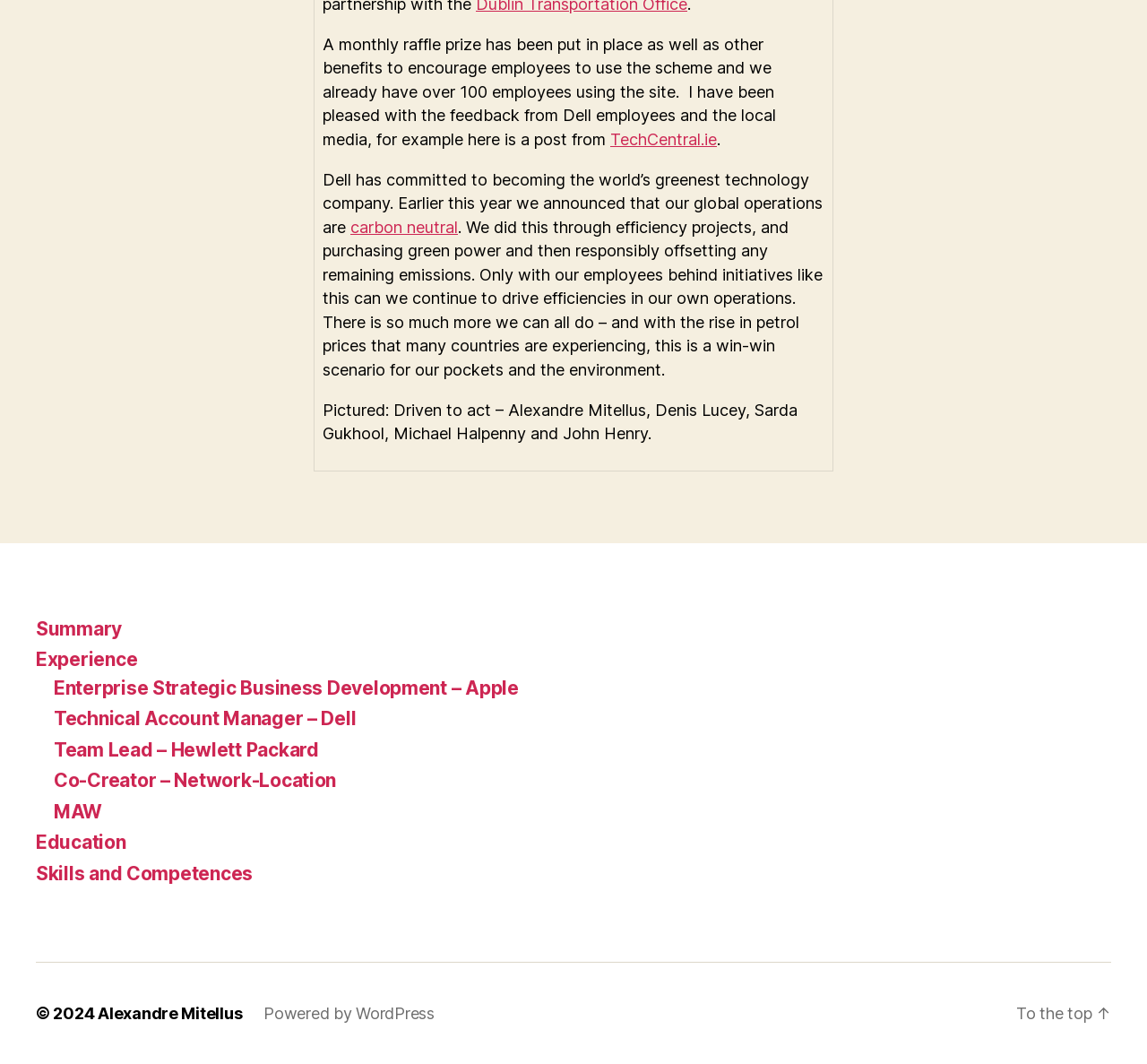Based on the element description "Send me an email", predict the bounding box coordinates of the UI element.

None